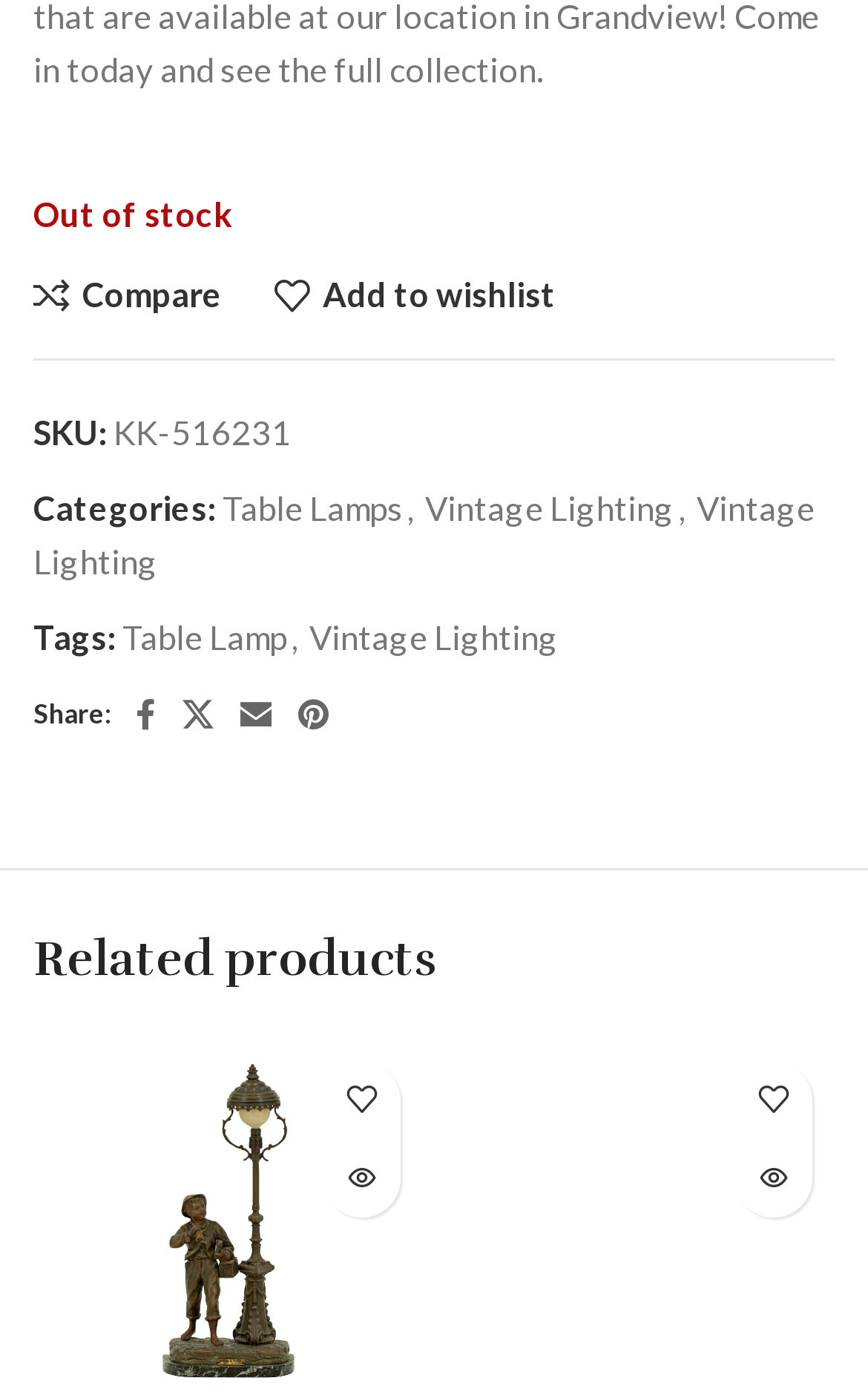Answer the question using only one word or a concise phrase: What is the status of the product?

Out of stock